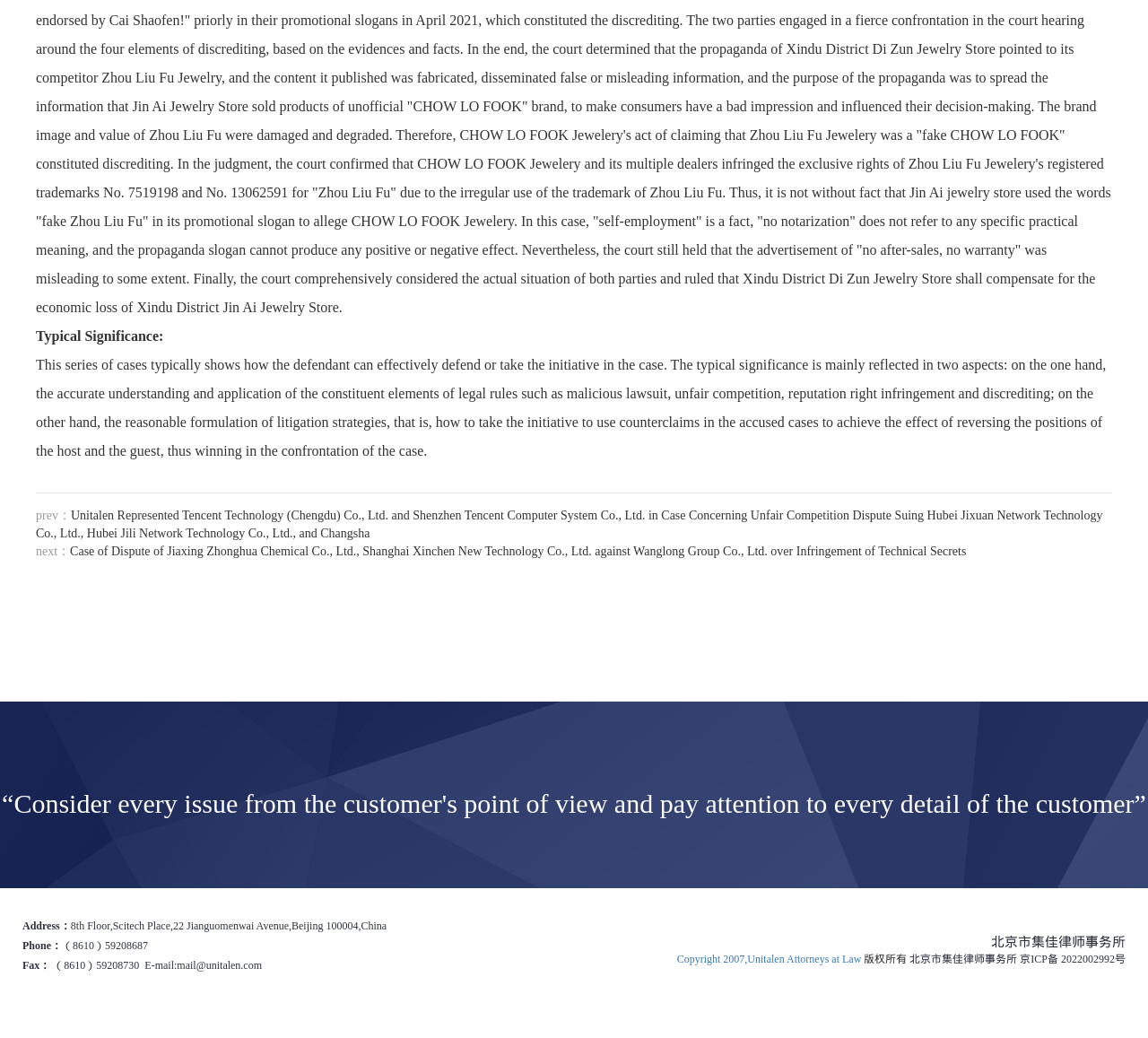Provide the bounding box coordinates of the HTML element described as: "birds and flowers". The bounding box coordinates should be four float numbers between 0 and 1, i.e., [left, top, right, bottom].

None